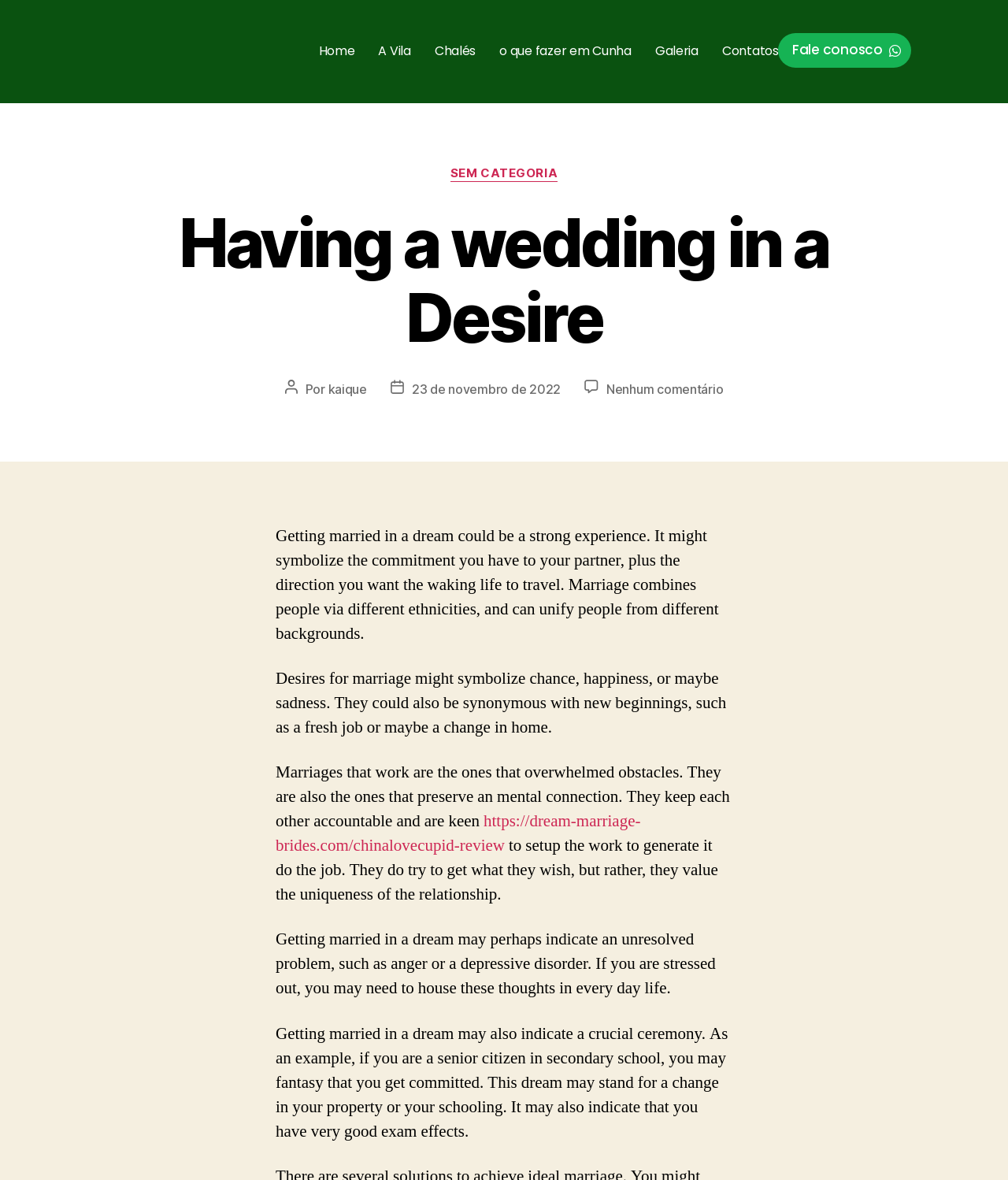What is the purpose of marriage according to this webpage?
Refer to the image and provide a concise answer in one word or phrase.

Commitment and unity